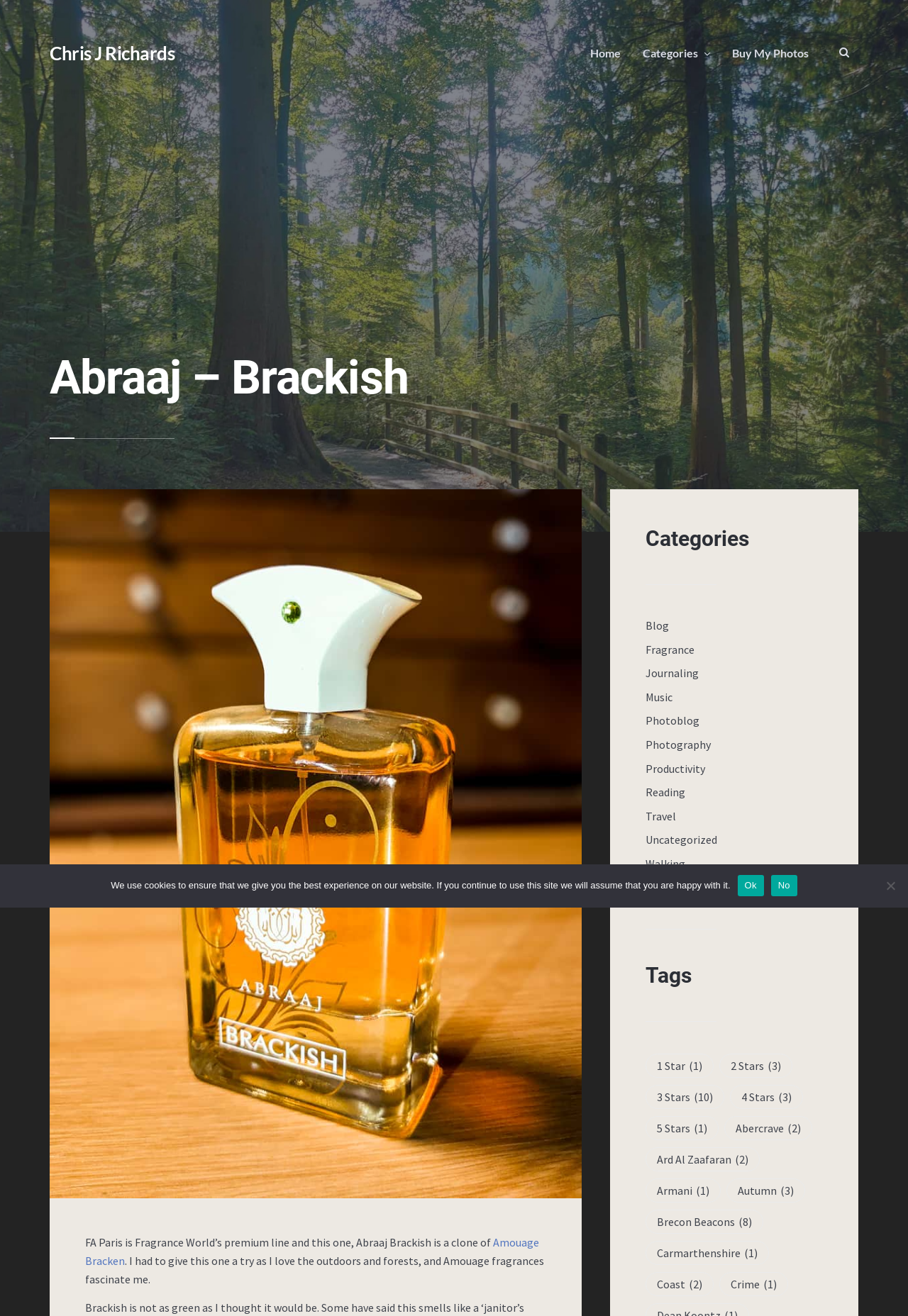Determine the bounding box coordinates (top-left x, top-left y, bottom-right x, bottom-right y) of the UI element described in the following text: 2 Stars (3)

[0.792, 0.801, 0.873, 0.819]